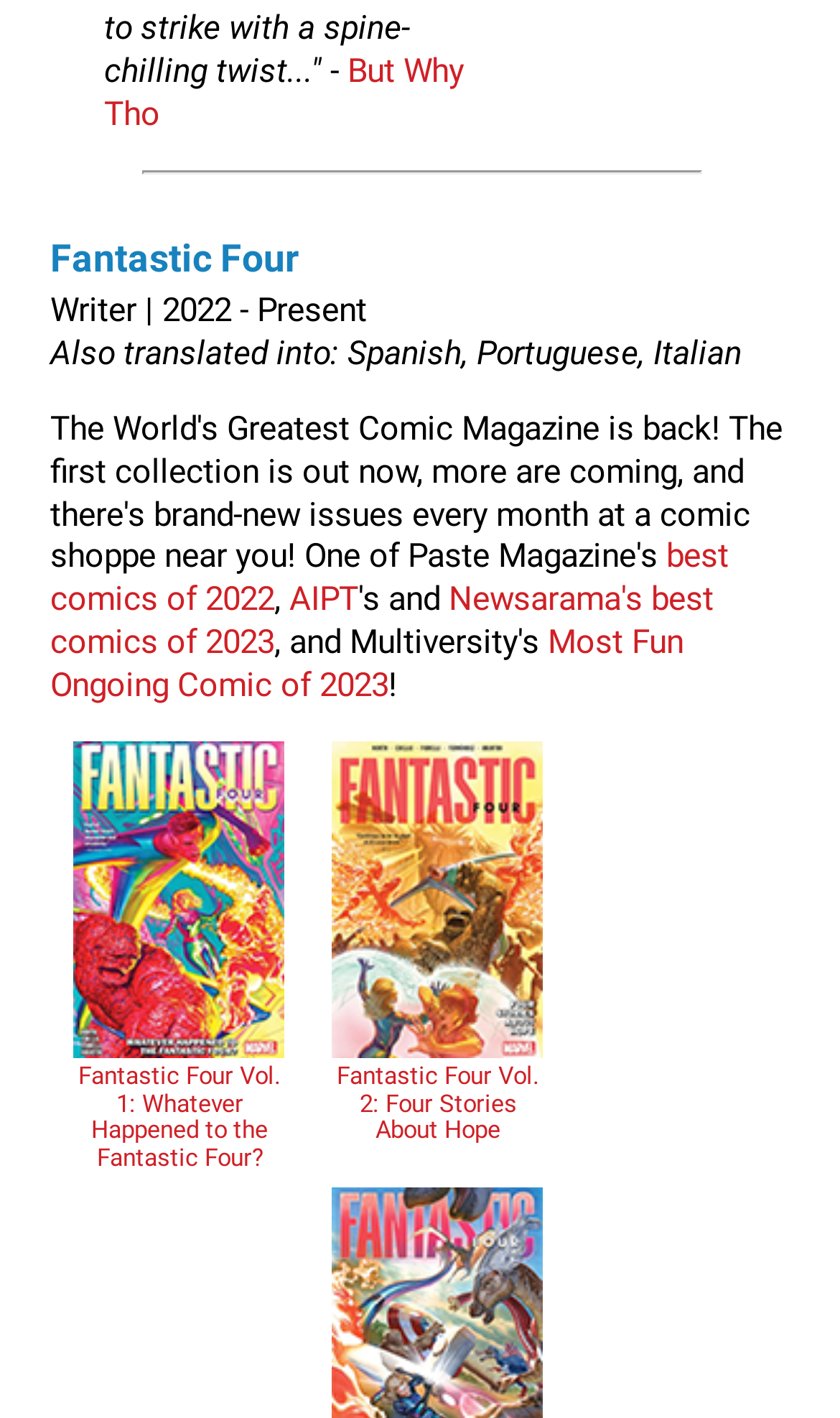Reply to the question below using a single word or brief phrase:
How many awards has the comic series won?

2